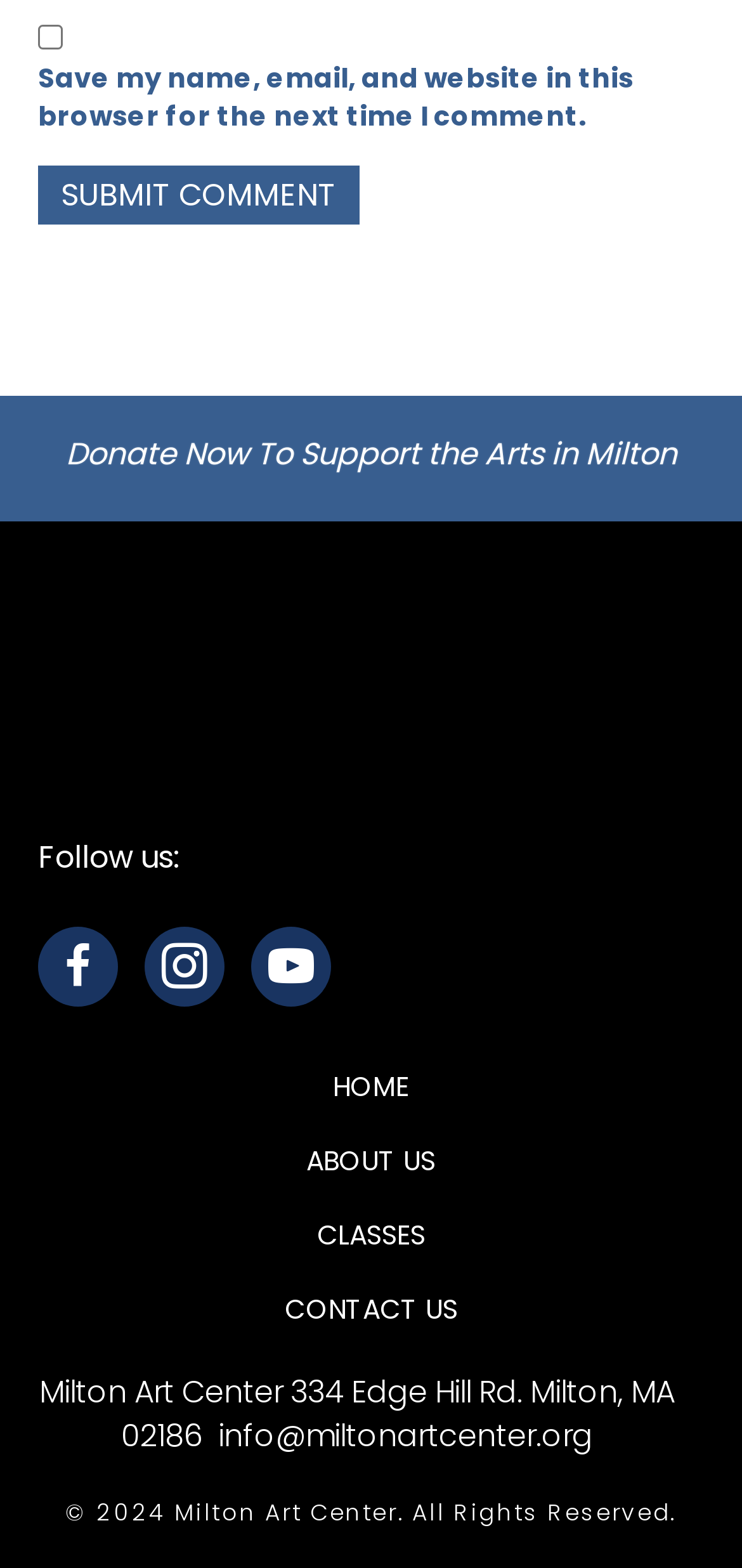Please locate the bounding box coordinates of the element that should be clicked to complete the given instruction: "Send an email to the art center".

[0.294, 0.902, 0.799, 0.93]